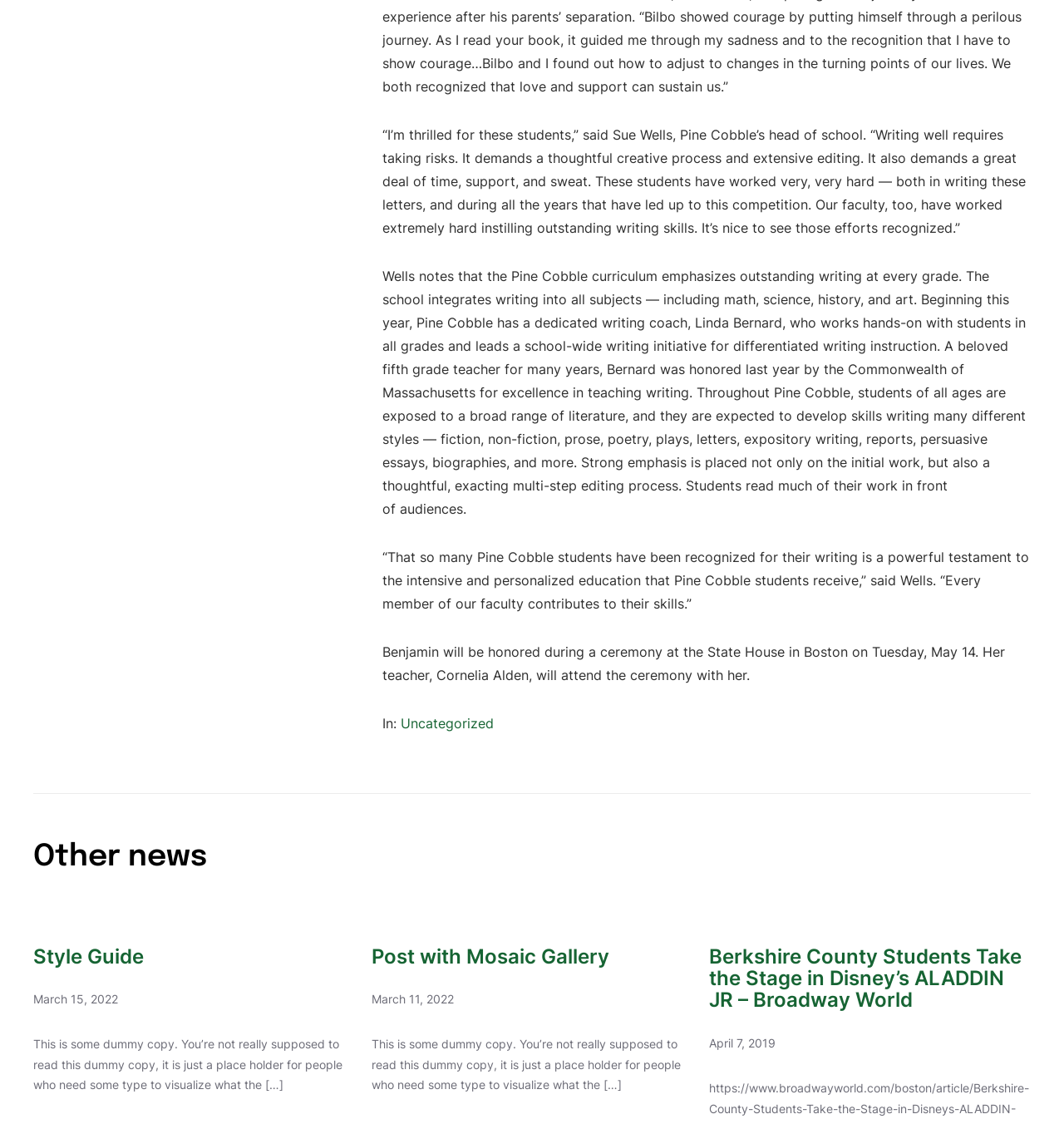What is the date of the 'Berkshire County Students Take the Stage in Disney’s ALADDIN JR – Broadway World' news?
Offer a detailed and full explanation in response to the question.

The answer can be found in the StaticText element below the 'Berkshire County Students Take the Stage in Disney’s ALADDIN JR – Broadway World' heading, which mentions the date as April 7, 2019.